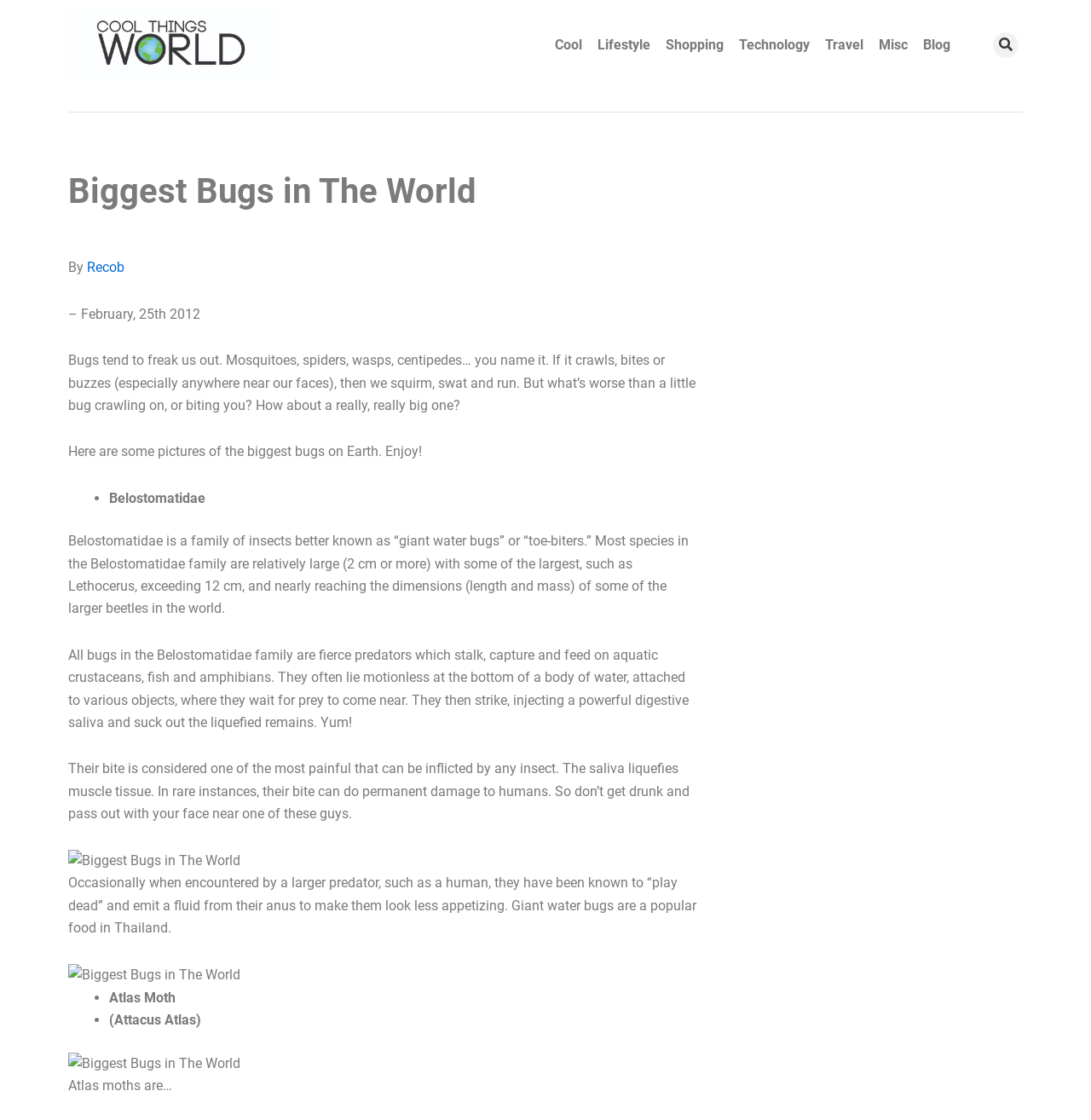Highlight the bounding box coordinates of the element you need to click to perform the following instruction: "Search for something."

[0.894, 0.029, 0.934, 0.052]